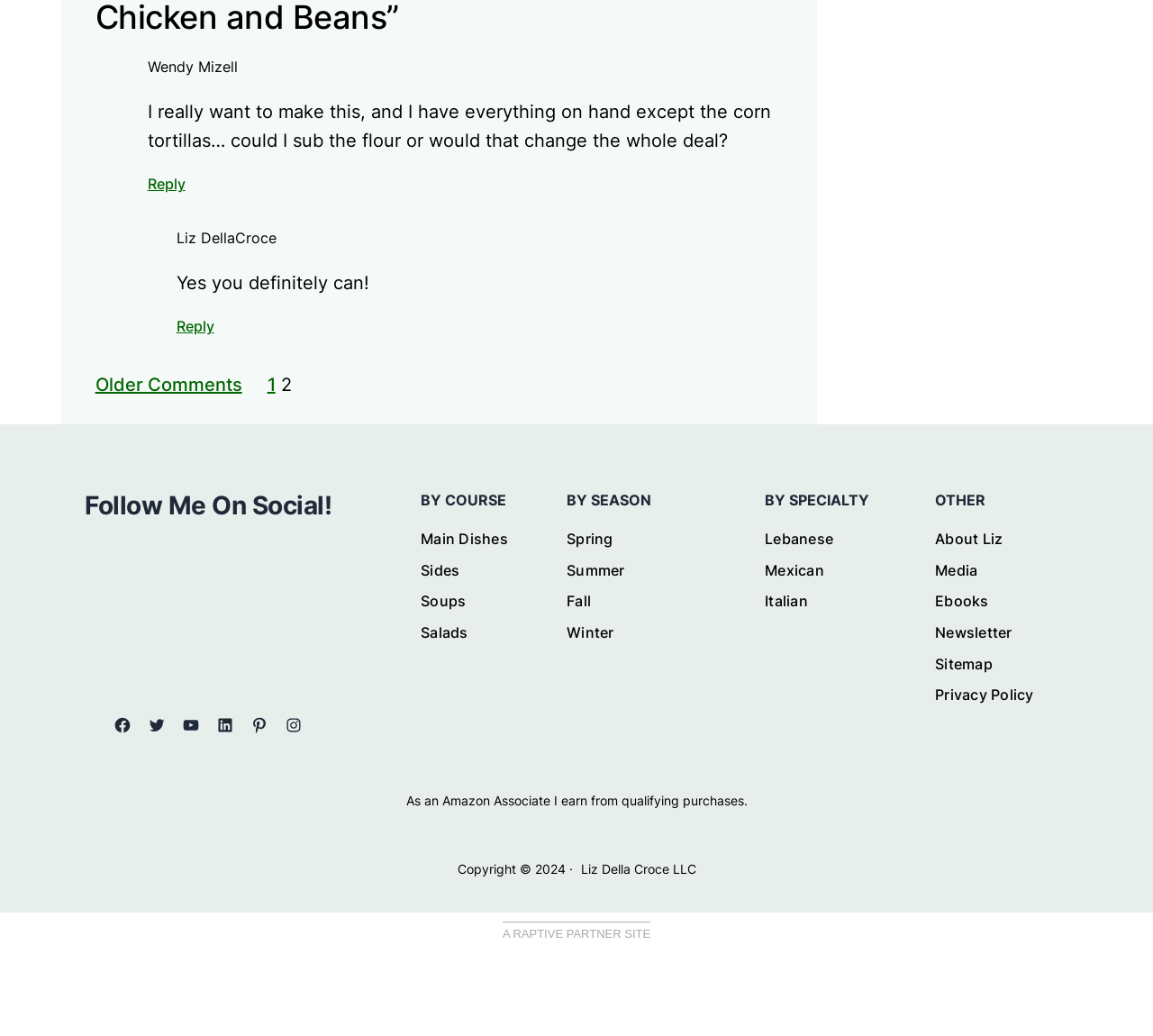What is the purpose of the 'Reply to' links?
Give a detailed response to the question by analyzing the screenshot.

I found links with text 'Reply to Wendy Mizell' and 'Reply to Liz DellaCroce' near the comments. This suggests that the purpose of these links is to allow users to respond to the comments made by Wendy Mizell and Liz DellaCroce.